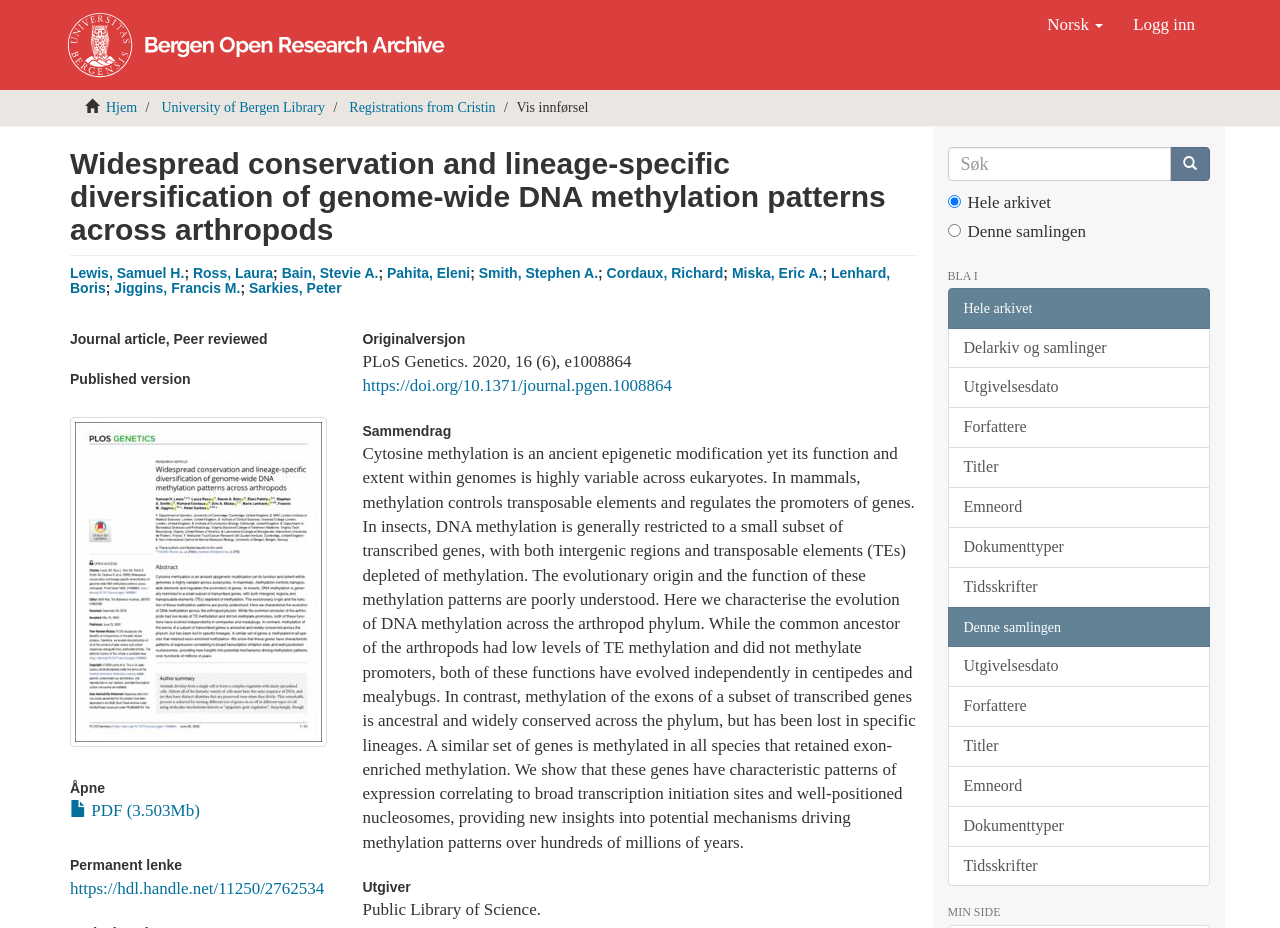Pinpoint the bounding box coordinates of the element to be clicked to execute the instruction: "View the PDF document".

[0.055, 0.863, 0.156, 0.884]